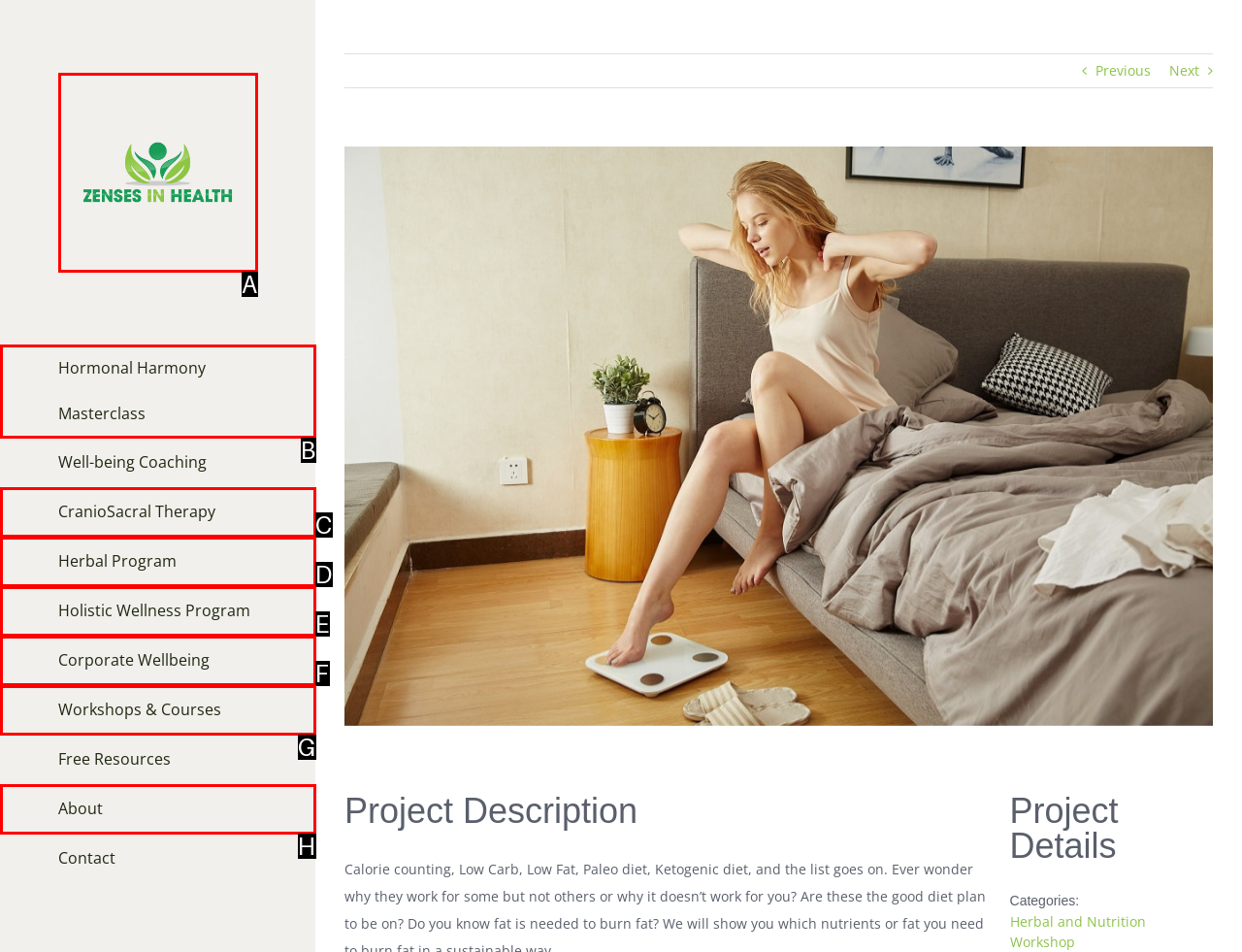With the description: alt="Zenses in Health Logo", find the option that corresponds most closely and answer with its letter directly.

A